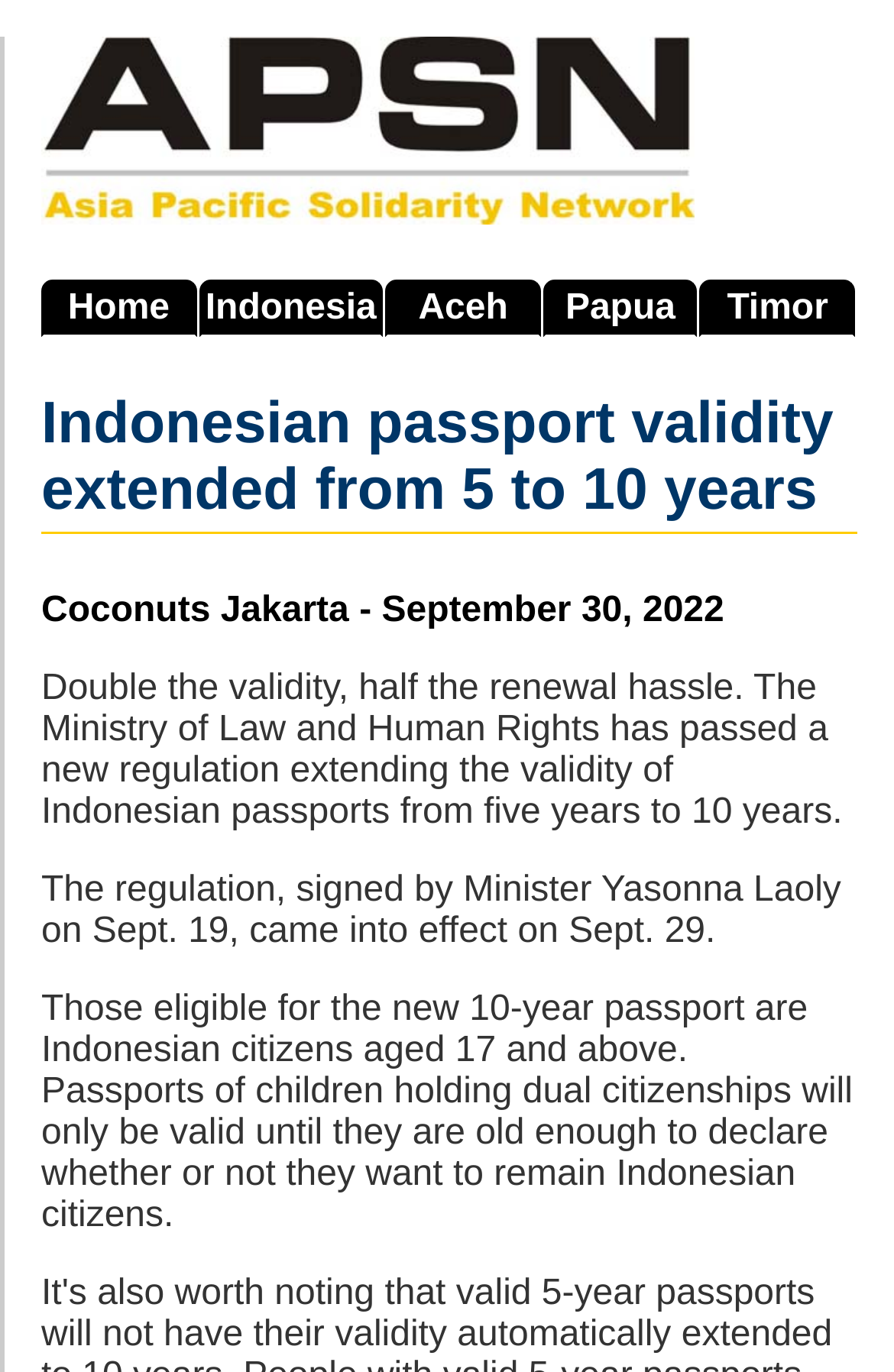When did the new regulation come into effect?
Provide a detailed and extensive answer to the question.

The webpage mentions that the regulation came into effect on Sept. 29, as stated in the StaticText element with the text 'The regulation, signed by Minister Yasonna Laoly on Sept. 19, came into effect on Sept. 29.'